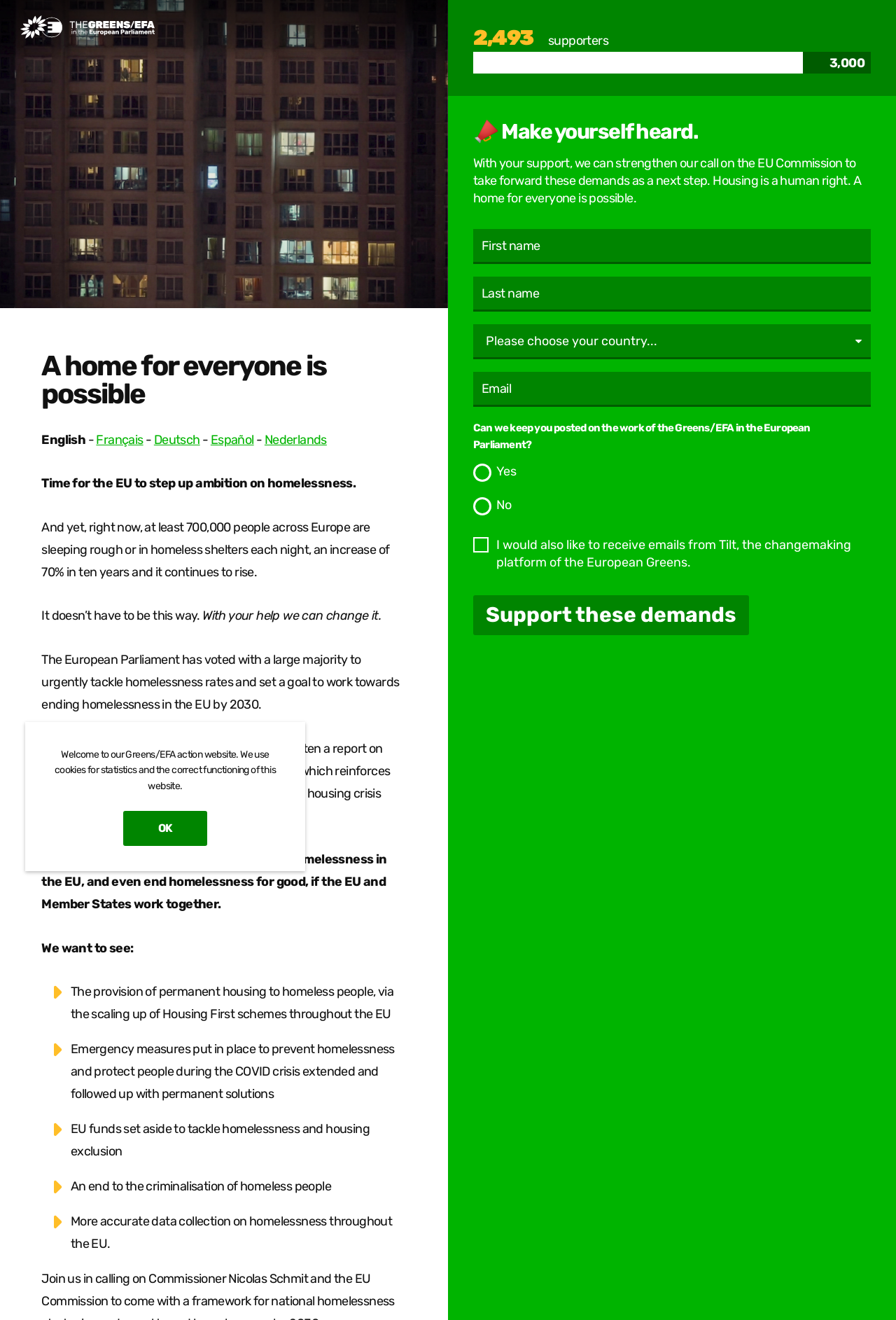Find the bounding box coordinates for the area that should be clicked to accomplish the instruction: "Click the 'OK' button".

[0.138, 0.614, 0.231, 0.641]